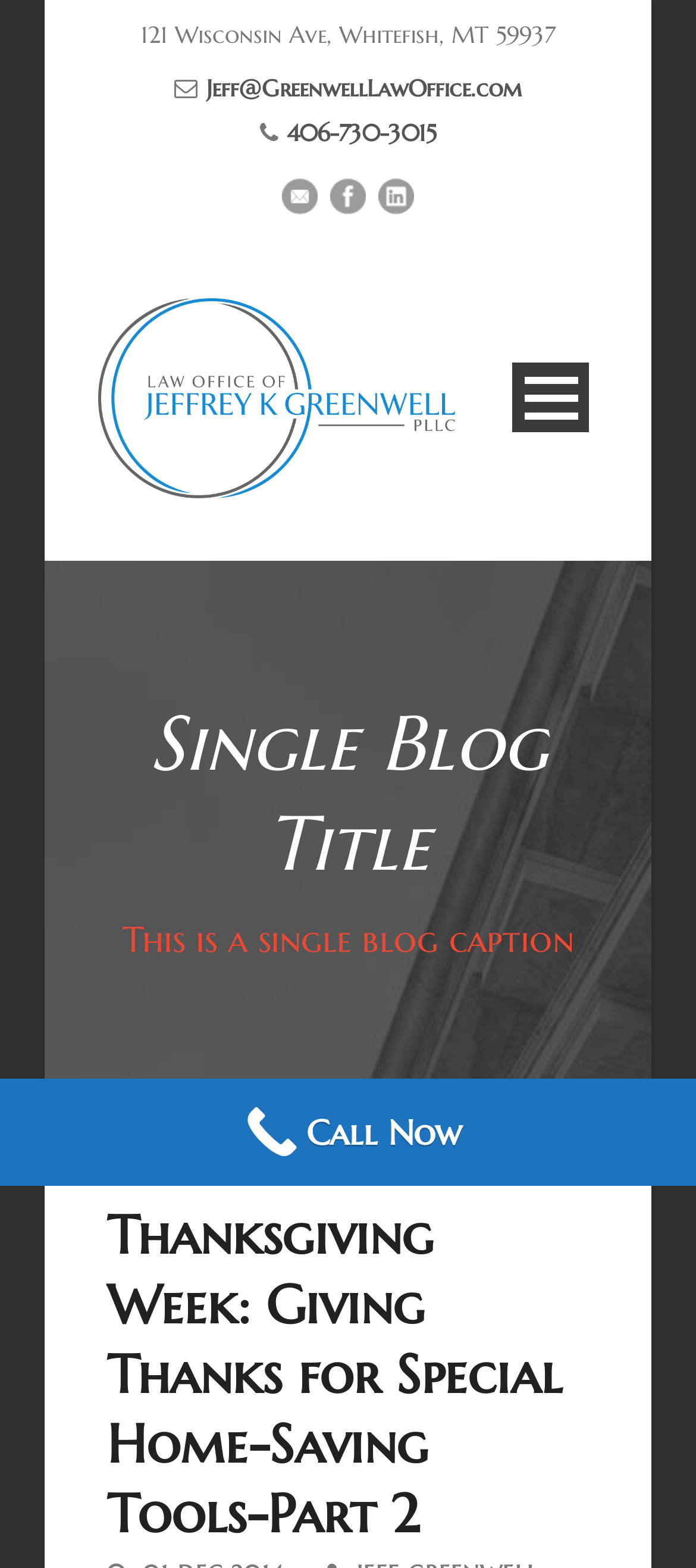Please locate the clickable area by providing the bounding box coordinates to follow this instruction: "Call the office now".

[0.0, 0.688, 1.0, 0.756]